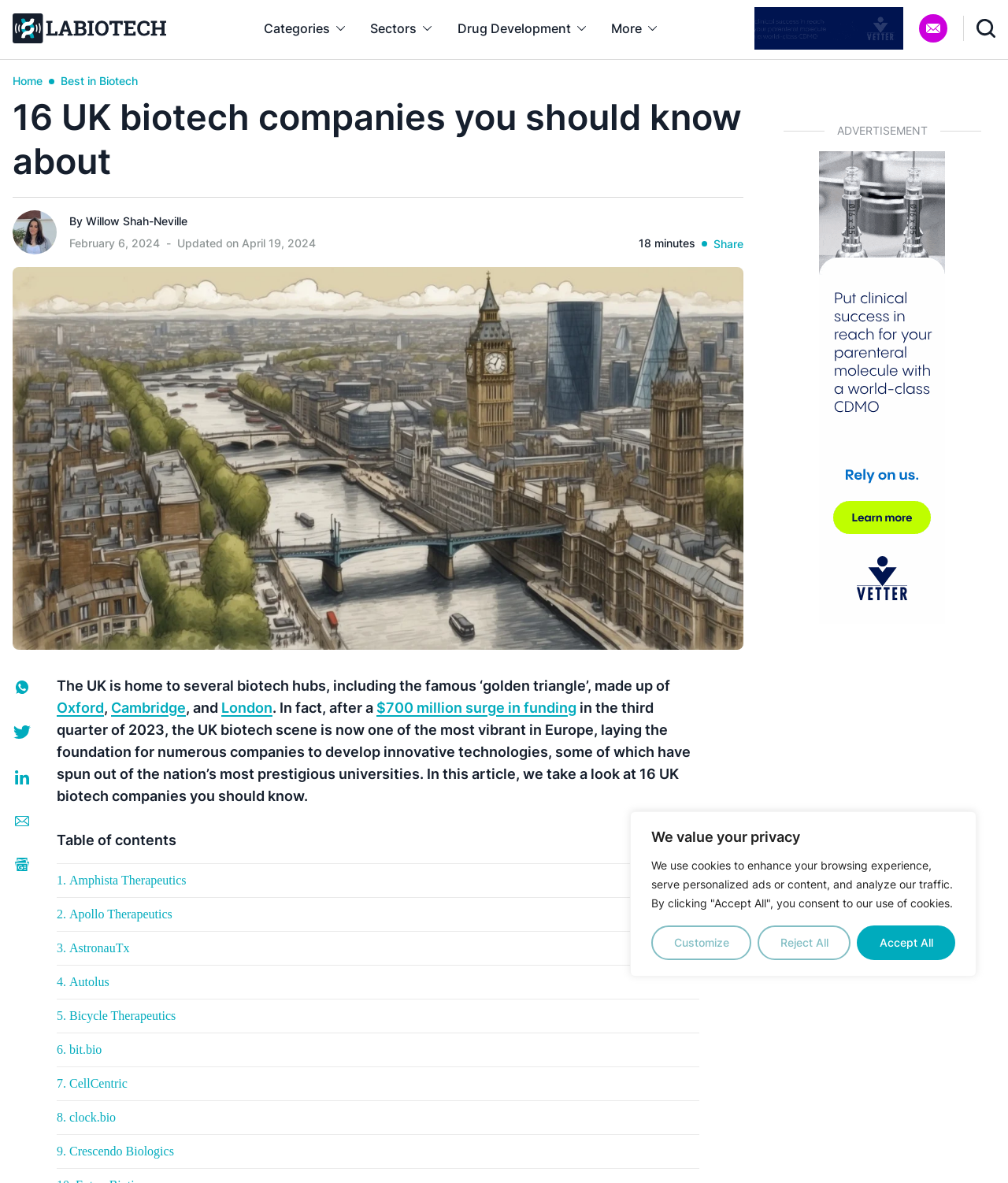Please identify the bounding box coordinates of the element's region that should be clicked to execute the following instruction: "Subscribe to the newsletter". The bounding box coordinates must be four float numbers between 0 and 1, i.e., [left, top, right, bottom].

[0.912, 0.012, 0.94, 0.036]